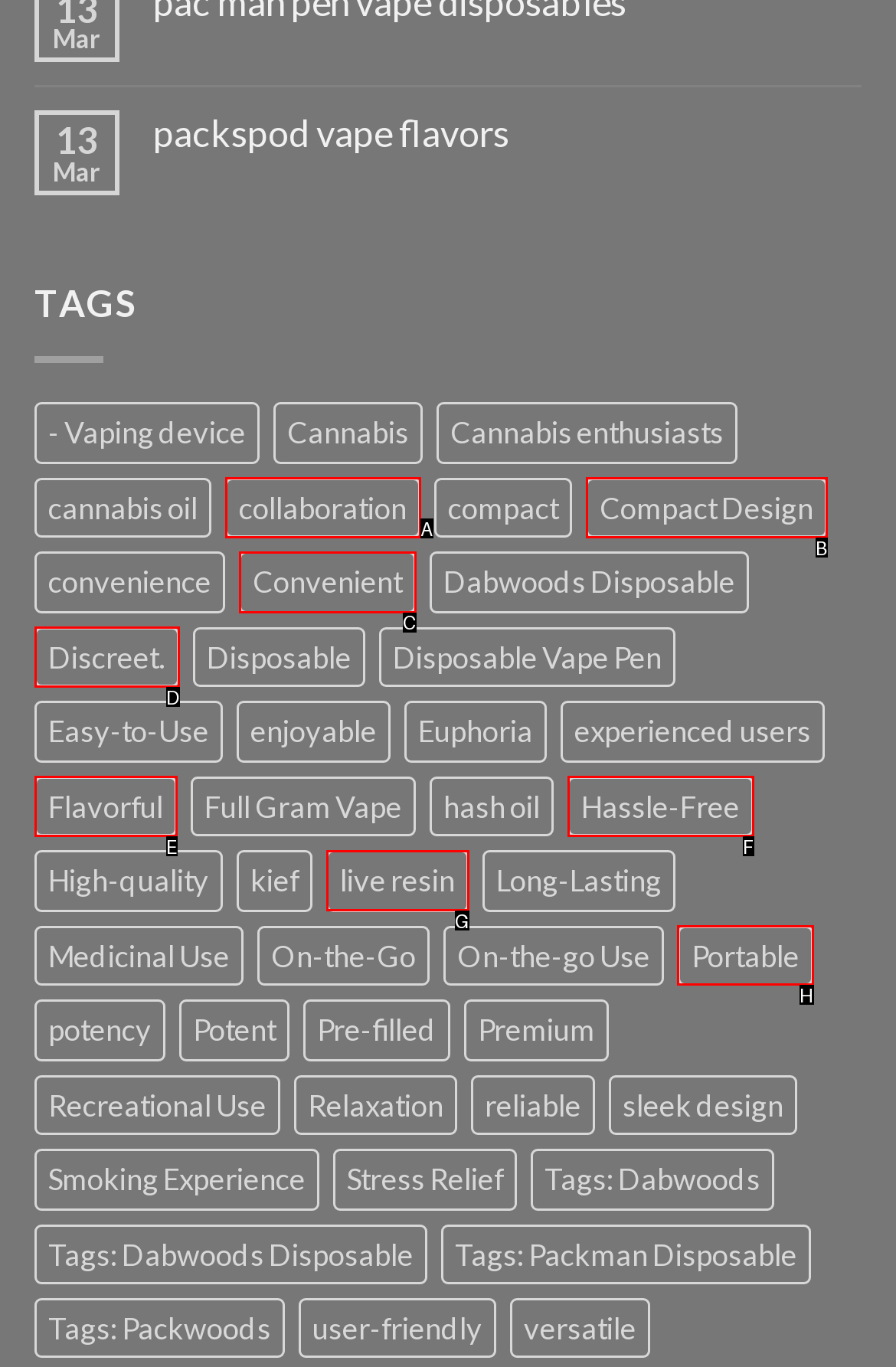Identify the correct UI element to click to achieve the task: browse 'Portable' products.
Answer with the letter of the appropriate option from the choices given.

H